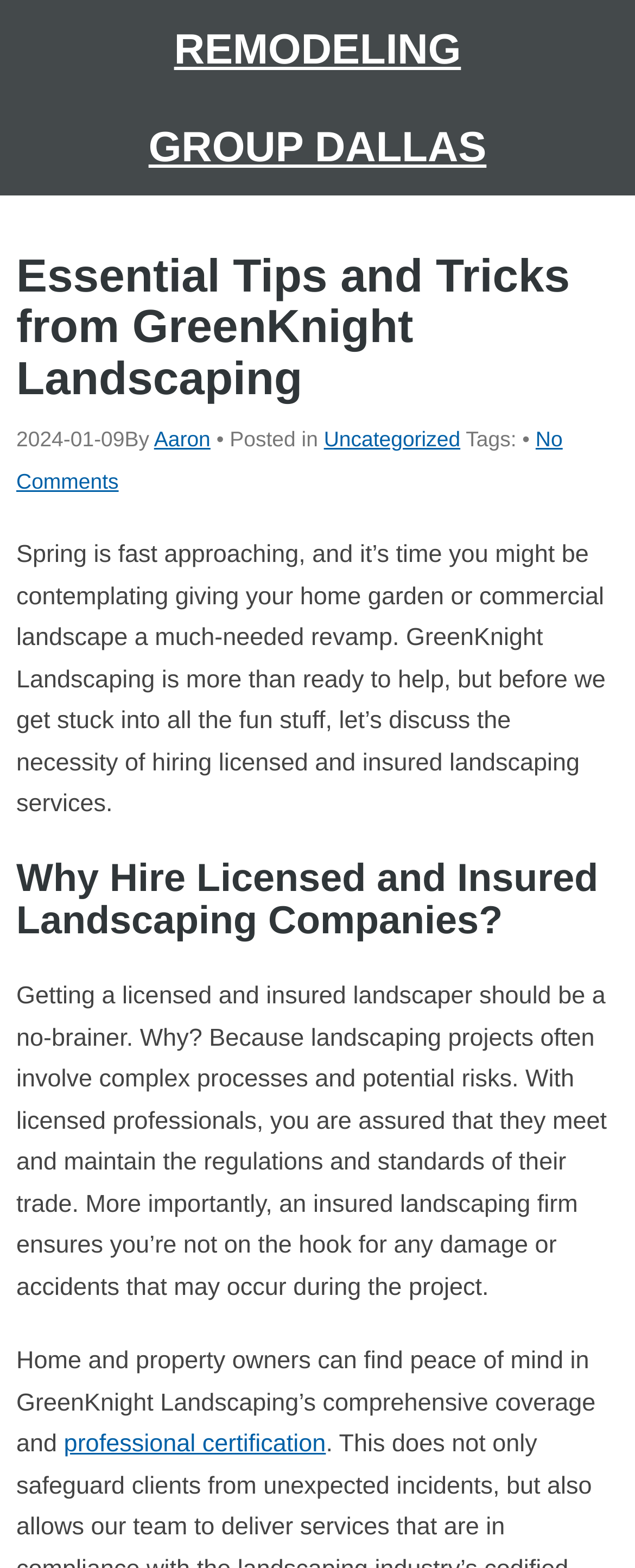Answer briefly with one word or phrase:
What is the date of the article?

2024-01-09